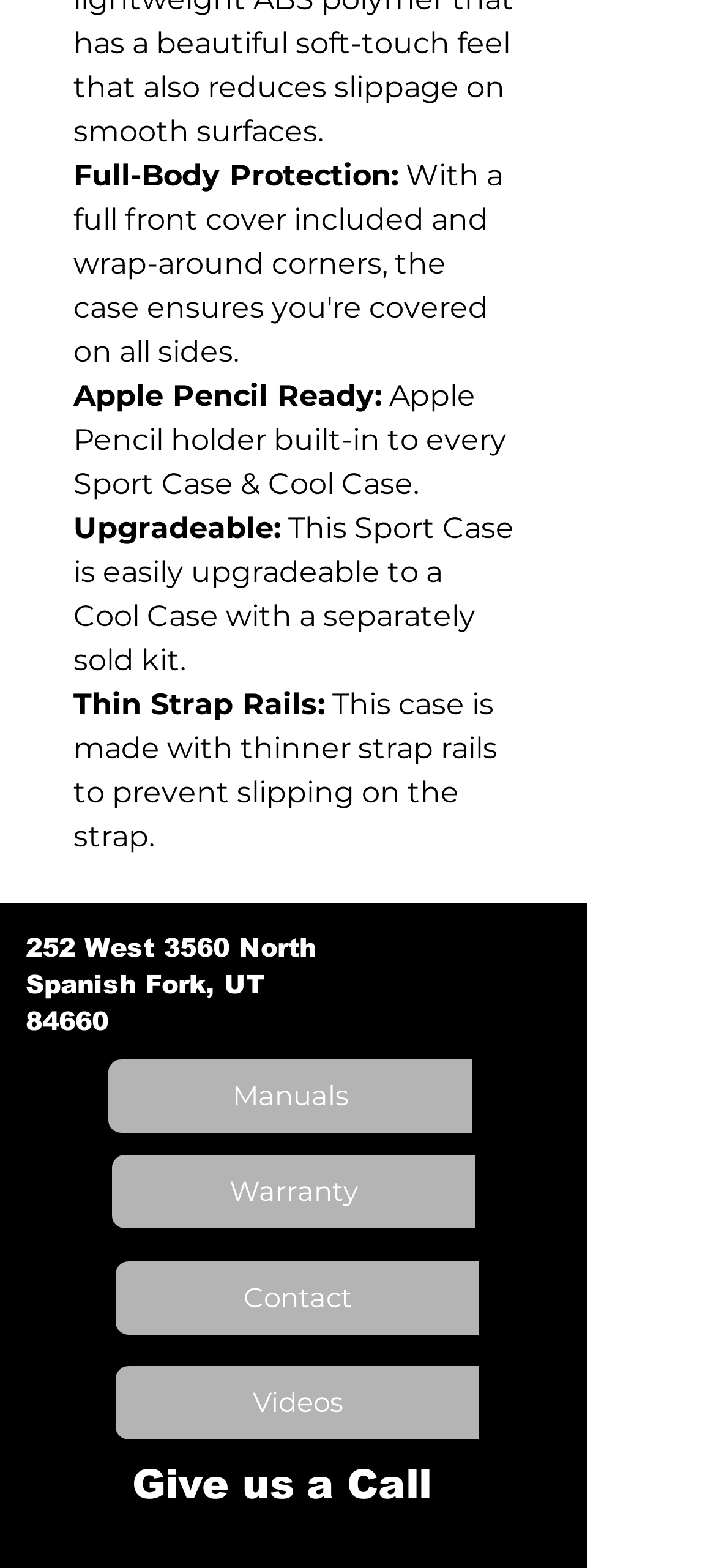What is the phone number to contact?
Look at the image and provide a detailed response to the question.

The phone number to contact is (801)855-7757, which is mentioned in the link element with the text '(801)855-7757' at coordinates [0.256, 0.967, 0.559, 0.991]. This phone number is likely for customer support or inquiries.